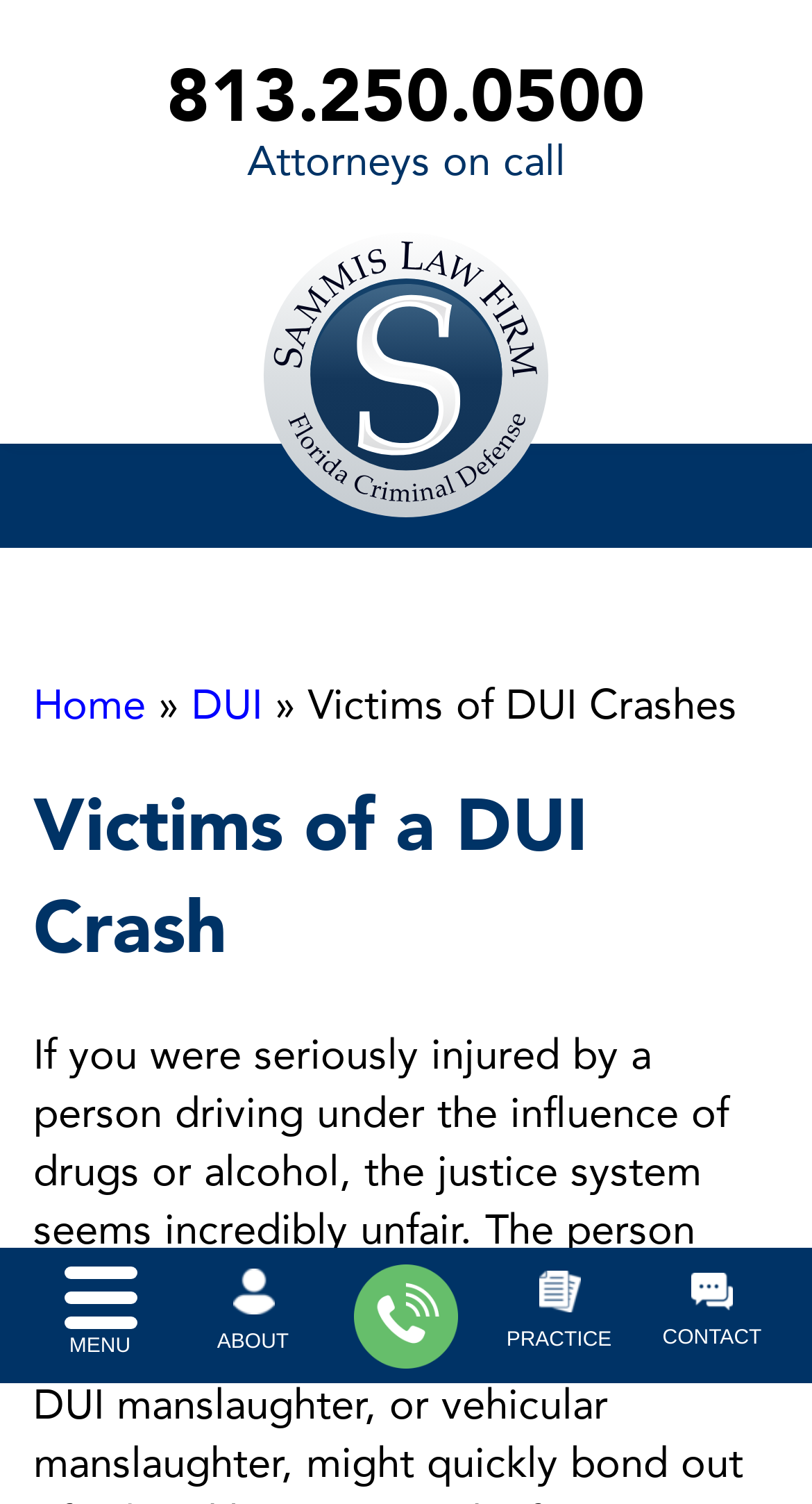What is the phone number on the webpage?
Refer to the image and provide a one-word or short phrase answer.

813.250.0500